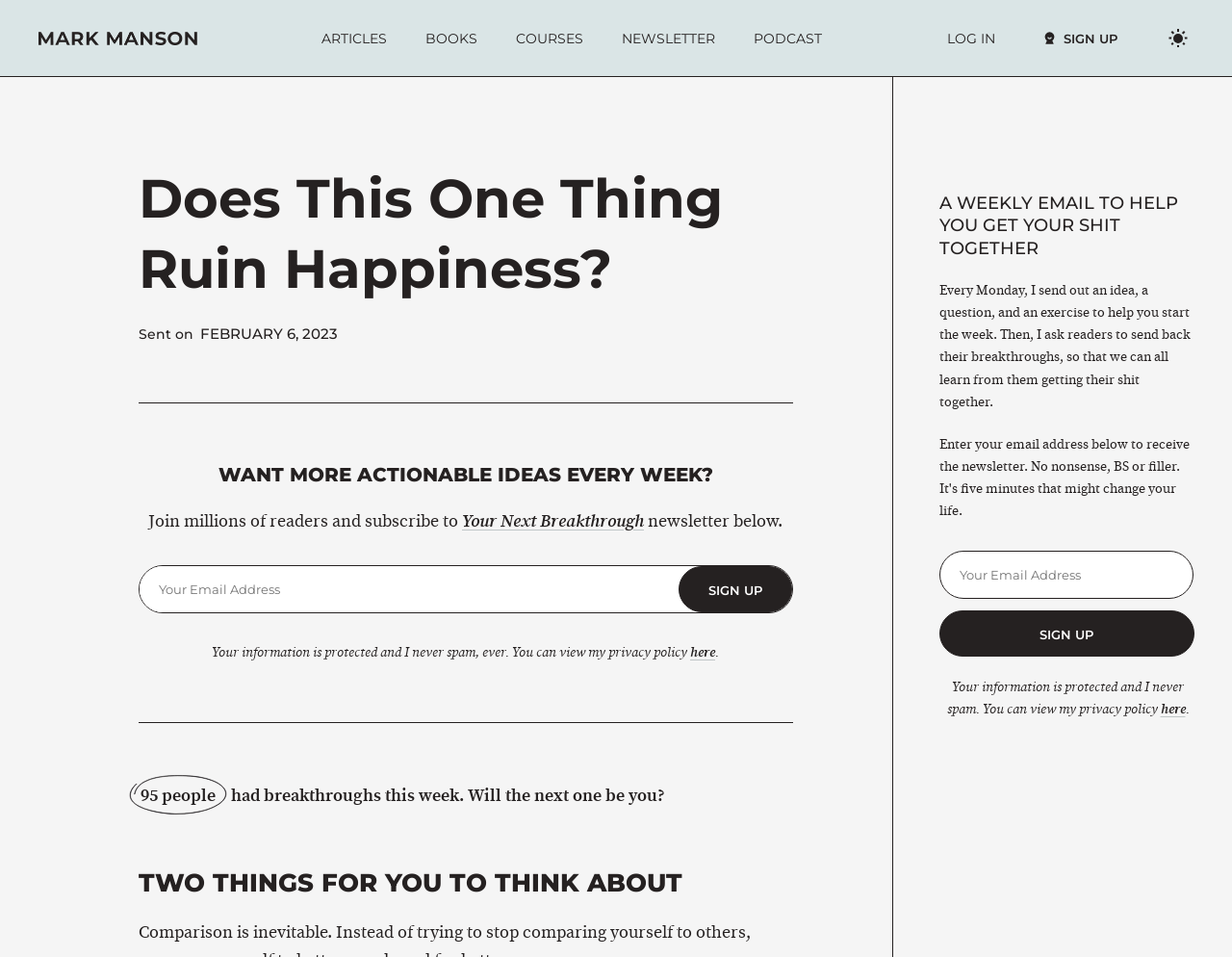Provide an in-depth caption for the contents of the webpage.

This webpage is a newsletter subscription page for "Your Next Breakthrough" by Mark Manson. At the top left, there is a link to Mark Manson's profile with an accompanying image. Below it, there are five navigation links: "ARTICLES", "BOOKS", "COURSES", "NEWSLETTER", and "PODCAST", arranged horizontally across the top of the page.

On the top right, there are two buttons: "LOG IN" and "SIGN UP". The "SIGN UP" button is accompanied by a smaller button with no text.

The main content of the page is divided into several sections. The first section has a heading "Does This One Thing Ruin Happiness?" and a subheading "Sent on FEBRUARY 6, 2023". Below it, there is a call-to-action to join the newsletter, with a text box to enter an email address and a "SIGN UP" button.

The next section has a heading "WANT MORE ACTIONABLE IDEAS EVERY WEEK?" and a paragraph of text describing the benefits of subscribing to the newsletter. There is also a link to the newsletter and a text box to enter an email address, accompanied by a "SIGN UP" button and a statement about the privacy policy.

Further down the page, there is a section with a heading "TWO THINGS FOR YOU TO THINK ABOUT" and a paragraph of text describing the content of the newsletter. There is also a text box to enter an email address and a "SIGN UP" button, accompanied by a statement about the privacy policy.

At the bottom of the page, there is a section with a heading "A WEEKLY EMAIL TO HELP YOU GET YOUR SHIT TOGETHER" and a paragraph of text describing the benefits of subscribing to the newsletter. There is also a text box to enter an email address and a "SIGN UP" button, accompanied by a statement about the privacy policy.

Throughout the page, there are several instances of the "SIGN UP" button and text boxes to enter an email address, encouraging visitors to subscribe to the newsletter.